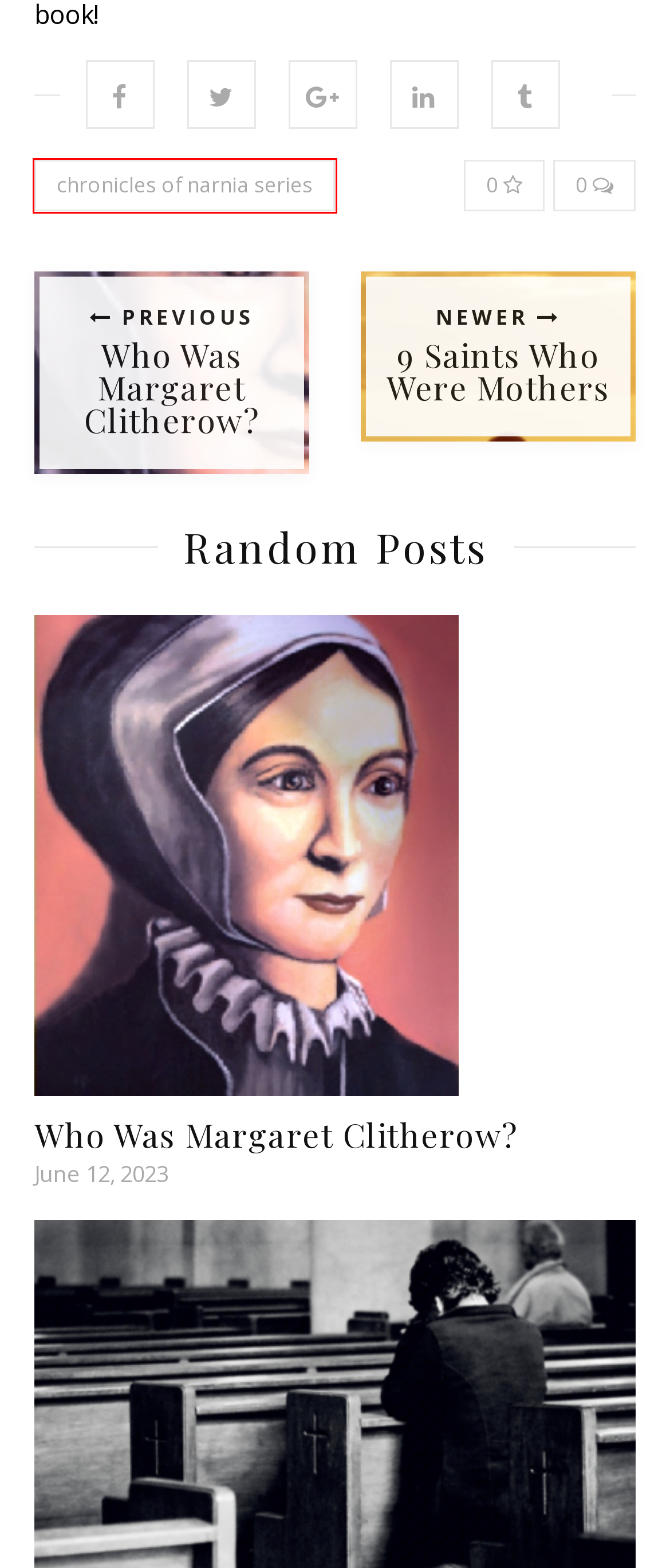Inspect the screenshot of a webpage with a red rectangle bounding box. Identify the webpage description that best corresponds to the new webpage after clicking the element inside the bounding box. Here are the candidates:
A. chronicles of narnia series - Catholic Mom Blog
B. Margaret Clitherow: The Pearl of York - Catholic Mom Journey
C. Kristen - Catholic Mom Blog
D. Moms That Work: Finding a Professional and Faith Based Balance - Catholic Mom Blog
E. Catholic Mom Blog - The Catholic Mom Journey
F. My Journey - Catholic Mom Blog
G. 9 Incredible Catholic Saints Who Were Mothers - Catholic Mom Journey
H. What is My Catholic Mom Journey? - Catholic Mom Journey

A